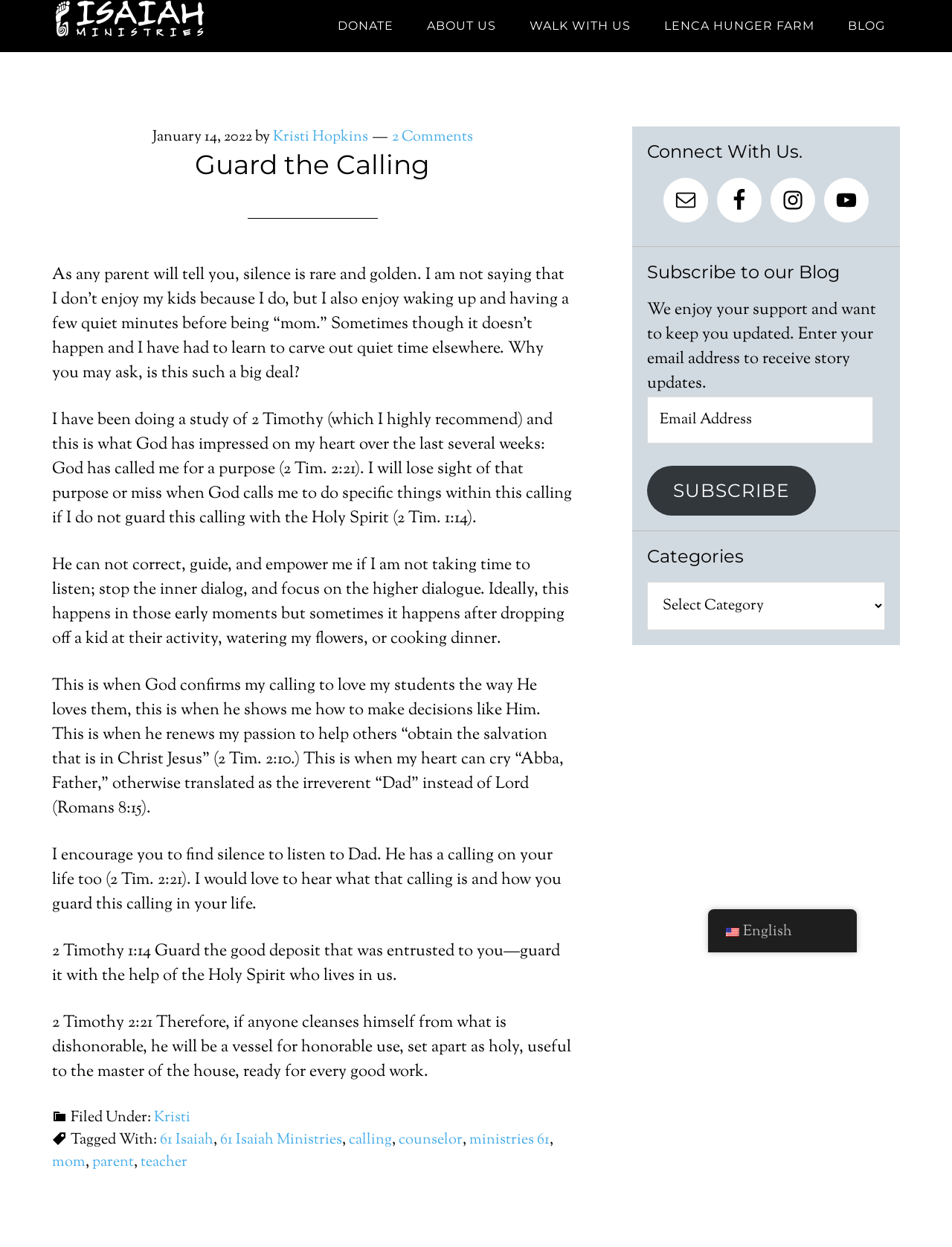Find the bounding box coordinates for the area that should be clicked to accomplish the instruction: "Subscribe to the blog".

[0.68, 0.373, 0.857, 0.413]